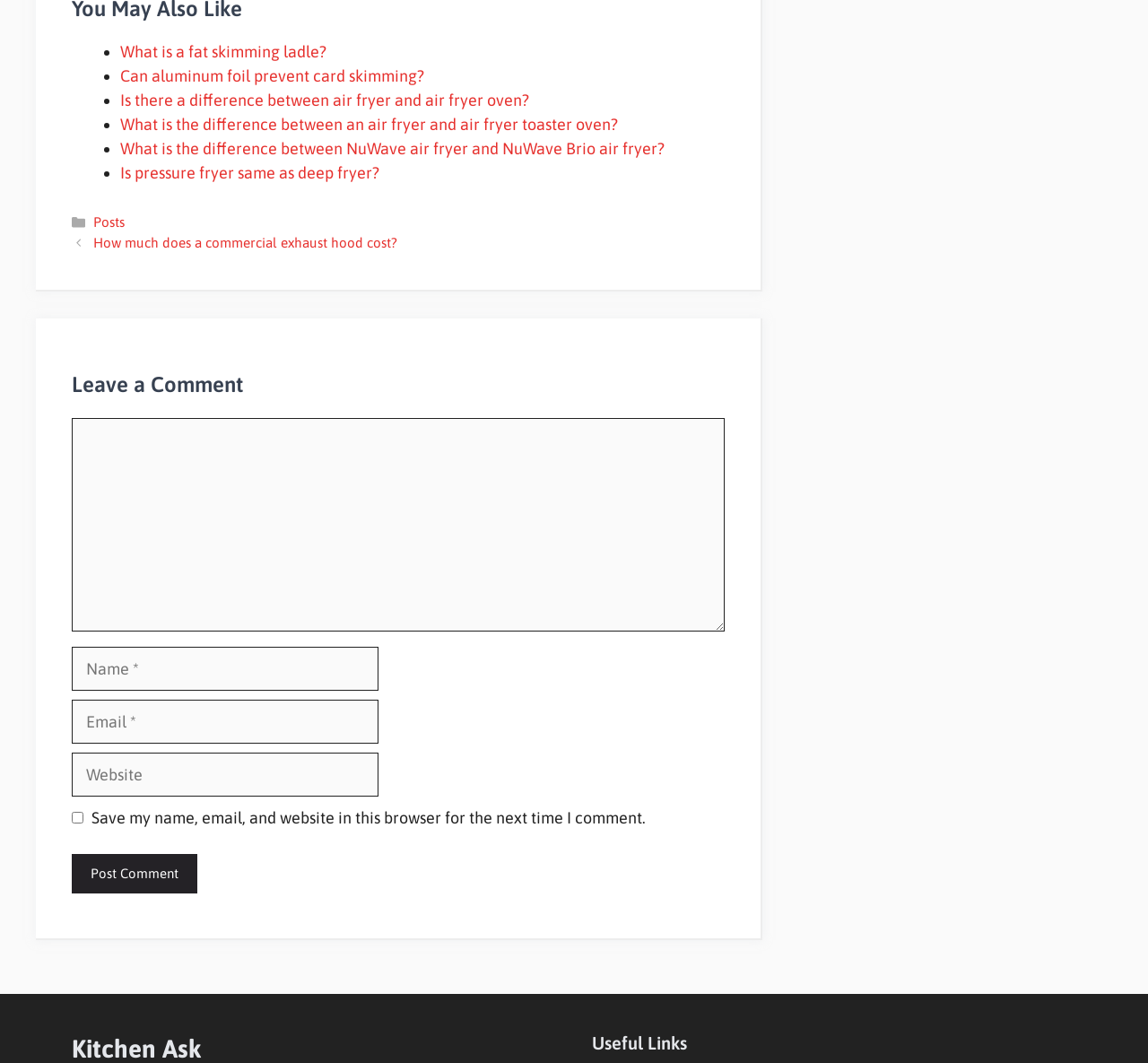Identify the bounding box coordinates of the region that should be clicked to execute the following instruction: "Enter your name".

[0.062, 0.608, 0.33, 0.65]